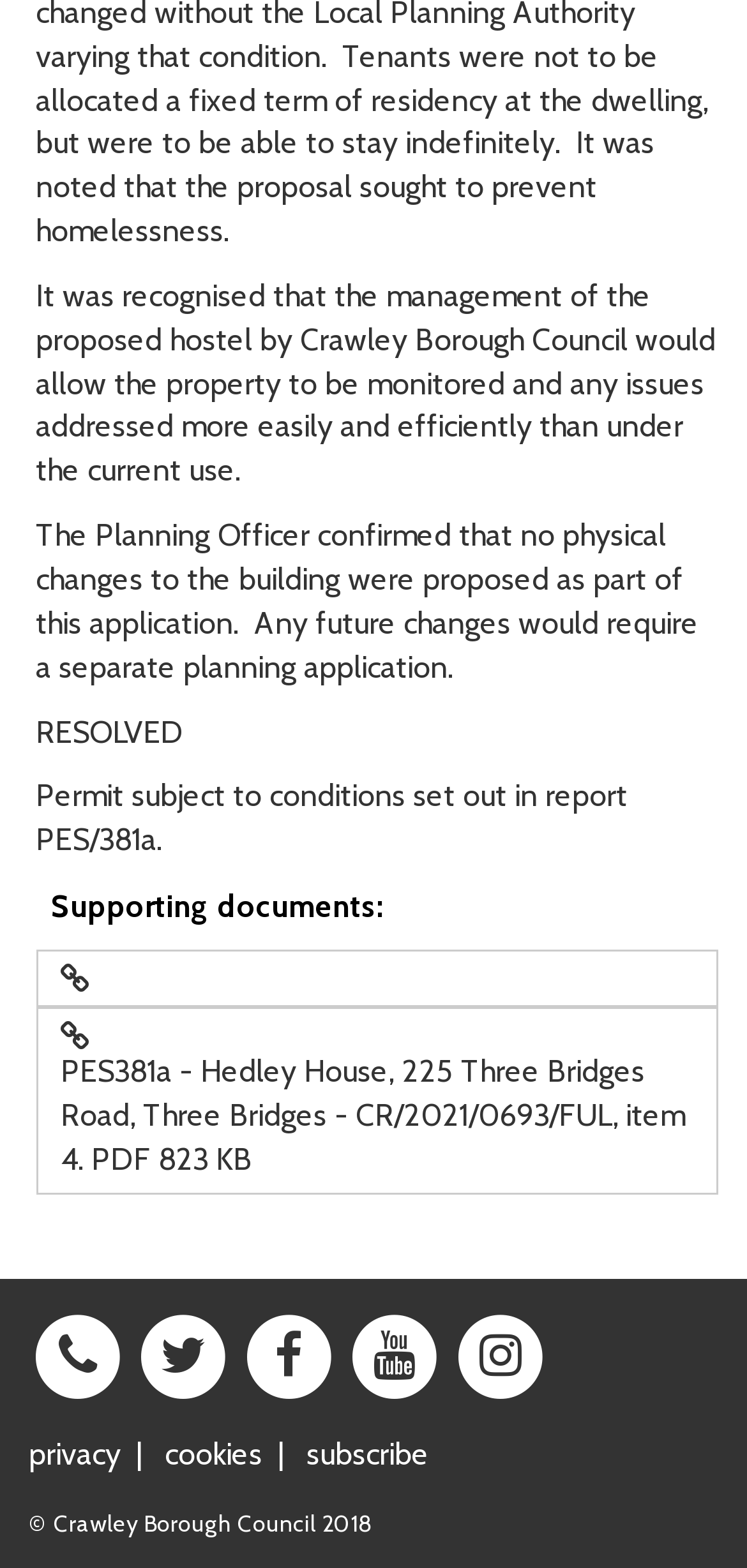What is the proposed use of Hedley House?
Using the information presented in the image, please offer a detailed response to the question.

The proposed use of Hedley House can be determined by reading the StaticText element with the text 'It was recognised that the management of the proposed hostel by Crawley Borough Council would allow the property to be monitored and any issues addressed more easily and efficiently than under the current use.' This text suggests that the proposed use of Hedley House is a hostel.